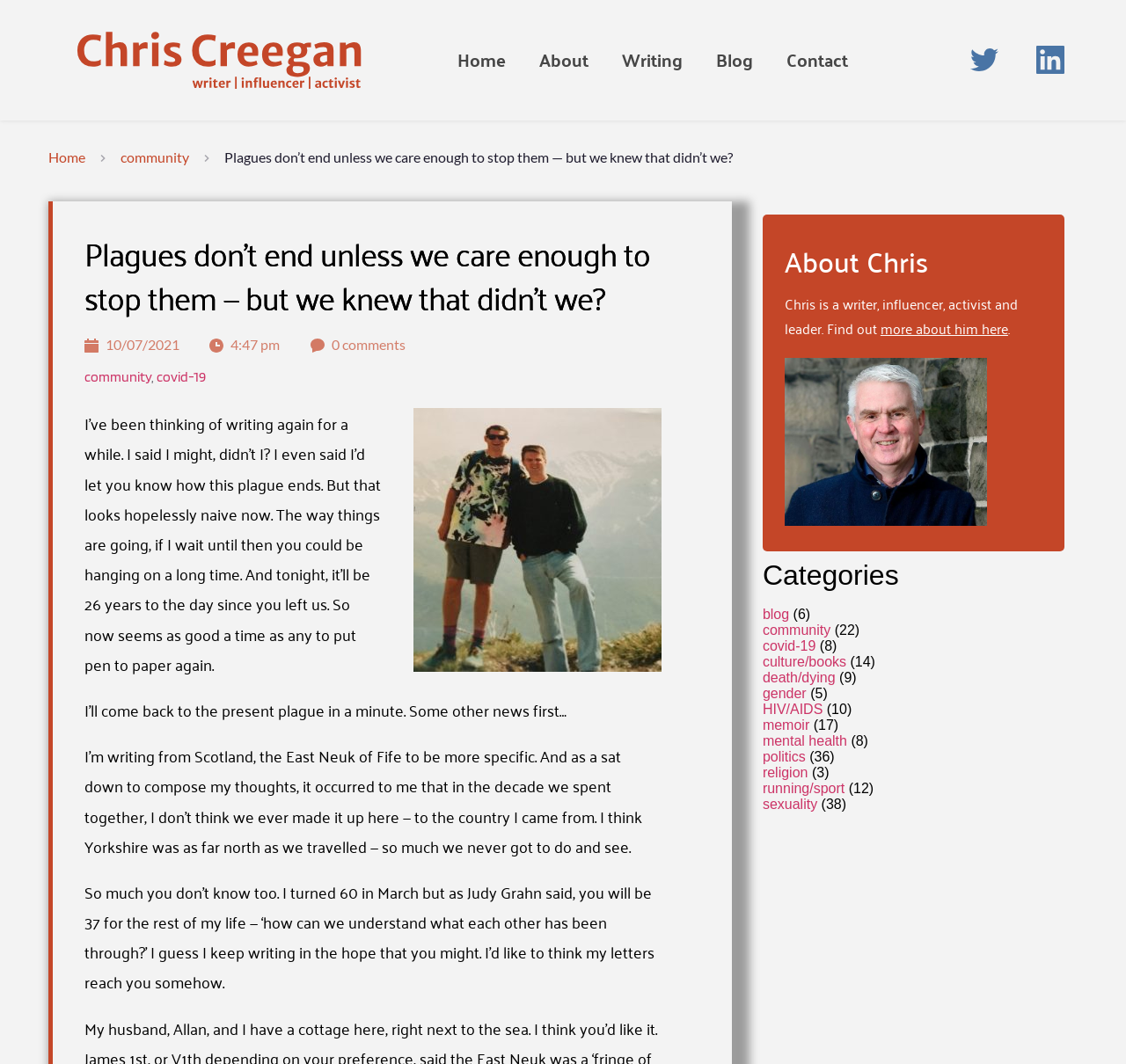Identify the bounding box coordinates of the element to click to follow this instruction: 'Read the blog post titled 'Plagues don’t end unless we care enough to stop them — but we knew that didn’t we?''. Ensure the coordinates are four float values between 0 and 1, provided as [left, top, right, bottom].

[0.199, 0.14, 0.651, 0.157]